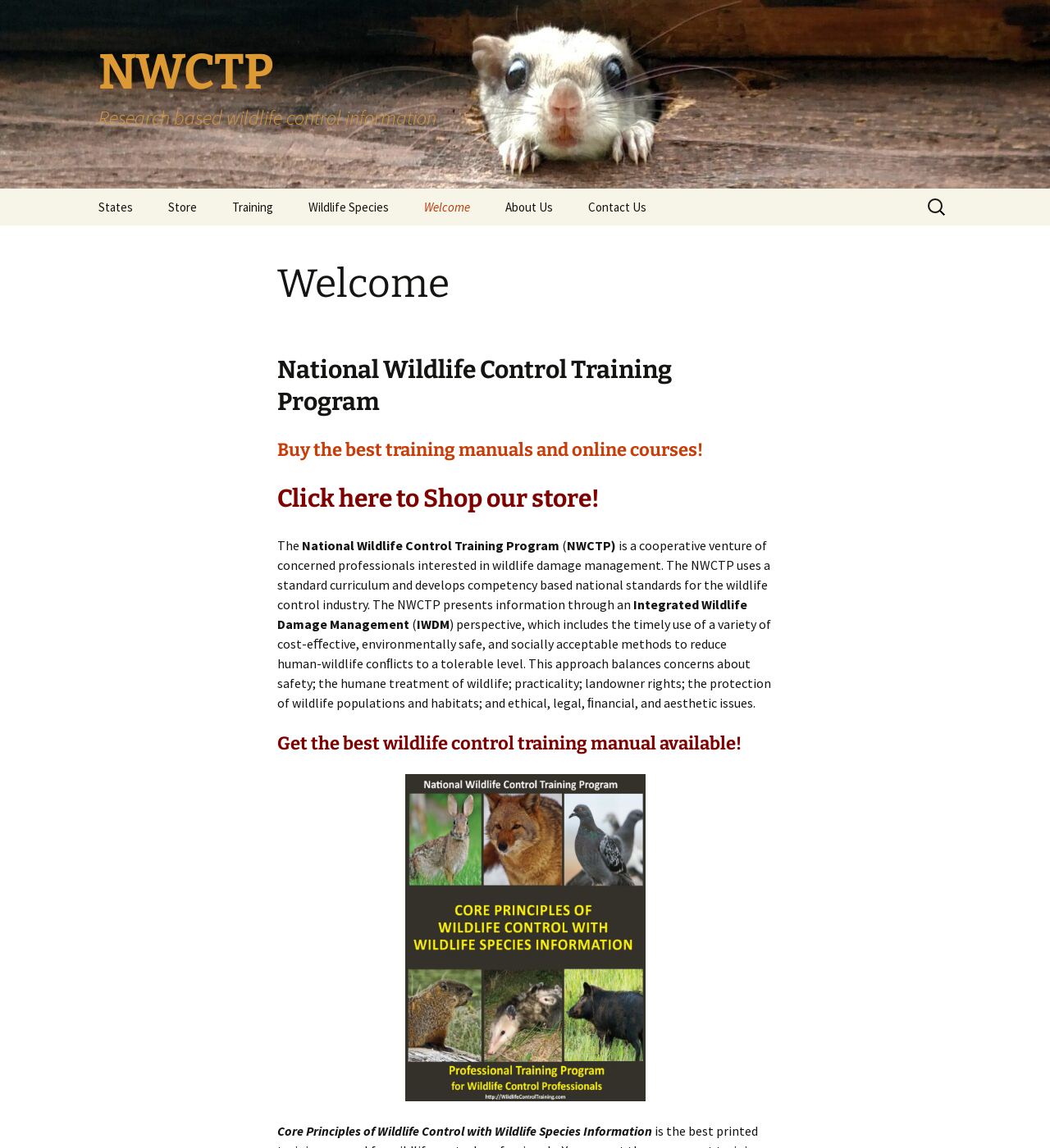Identify the bounding box coordinates of the area that should be clicked in order to complete the given instruction: "Explore the principles of wildlife control". The bounding box coordinates should be four float numbers between 0 and 1, i.e., [left, top, right, bottom].

[0.205, 0.271, 0.362, 0.304]